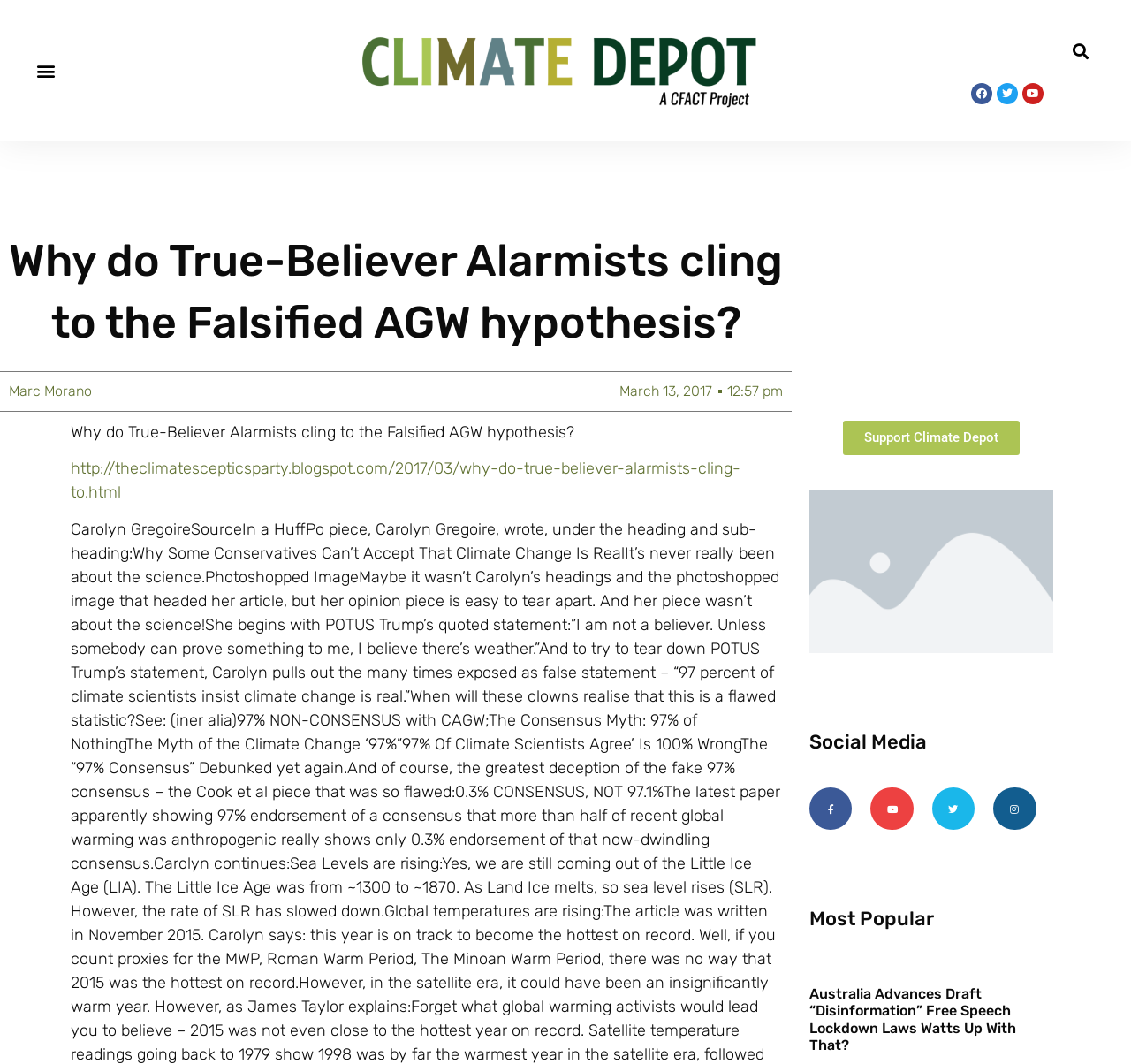Please identify the bounding box coordinates of the clickable area that will fulfill the following instruction: "Read the article on Climate Sceptics Party". The coordinates should be in the format of four float numbers between 0 and 1, i.e., [left, top, right, bottom].

[0.062, 0.431, 0.655, 0.472]